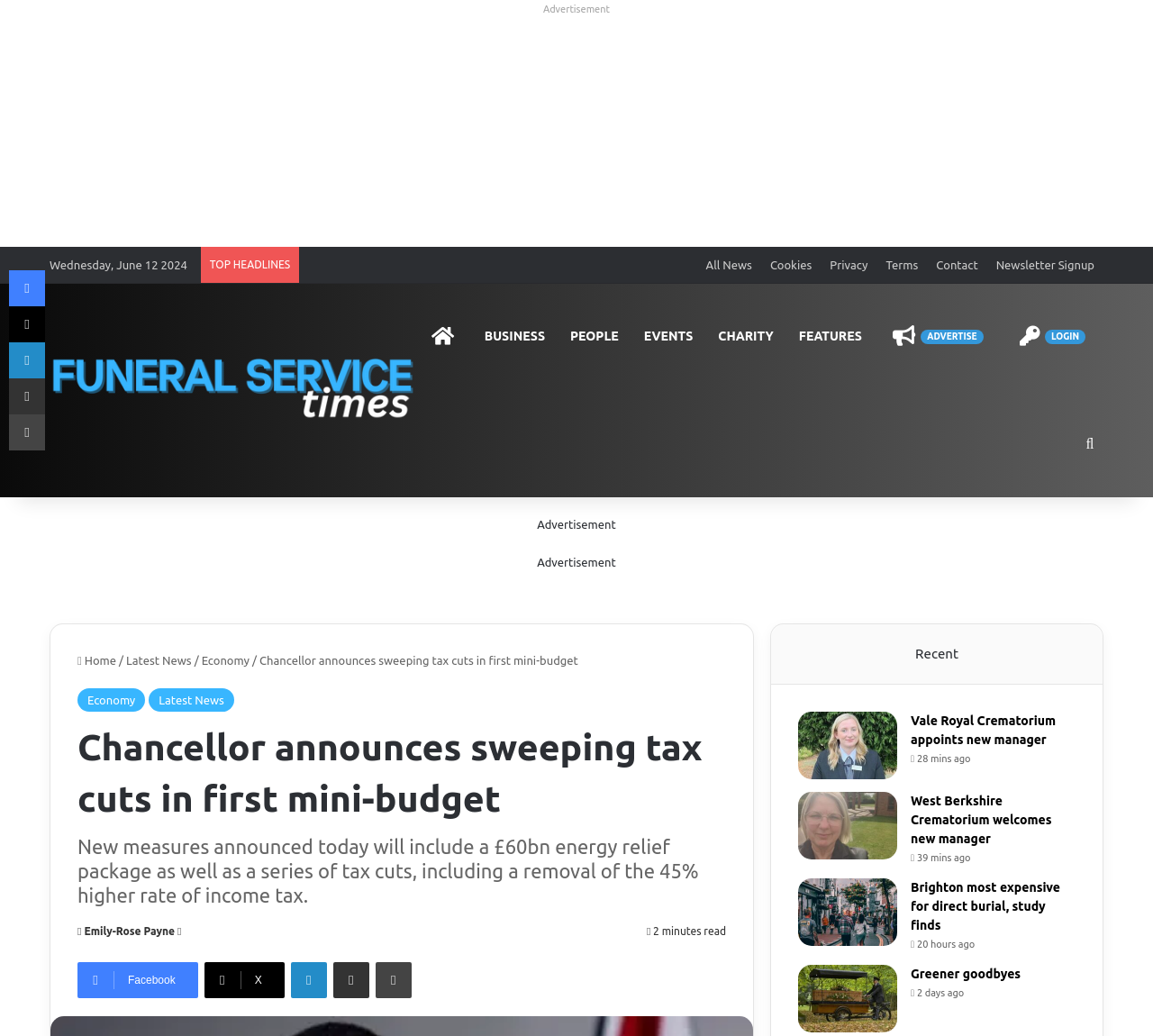Elaborate on the webpage's design and content in a detailed caption.

This webpage is about the Funeral Service Times, a news website that provides updates on the funeral industry. At the top of the page, there is a secondary navigation menu with links to "All News", "Cookies", "Privacy", "Terms", "Contact", and "Newsletter Signup". Below this menu, there is a primary navigation menu with links to "HOME", "BUSINESS", "PEOPLE", "EVENTS", "CHARITY", "FEATURES", and "ADVERTISING ADVERTISE".

The main content of the page is an article titled "Chancellor announces sweeping tax cuts in first mini-budget". The article is divided into sections, with headings and paragraphs of text. There are also links to related articles and social media sharing buttons.

To the right of the article, there is a section with recent news headlines, including "Vale Royal Crematorium appoints new manager", "West Berkshire Crematorium welcomes new manager", and "Brighton most expensive for direct burial, study finds". Each headline has a timestamp indicating when the article was published.

At the top and bottom of the page, there are advertisements. The top advertisement is a small banner, while the bottom advertisement is a larger rectangle. There are also social media links and a search bar at the top right corner of the page.

The overall layout of the page is organized, with clear headings and concise text. The use of white space and font sizes helps to create a clear hierarchy of information.